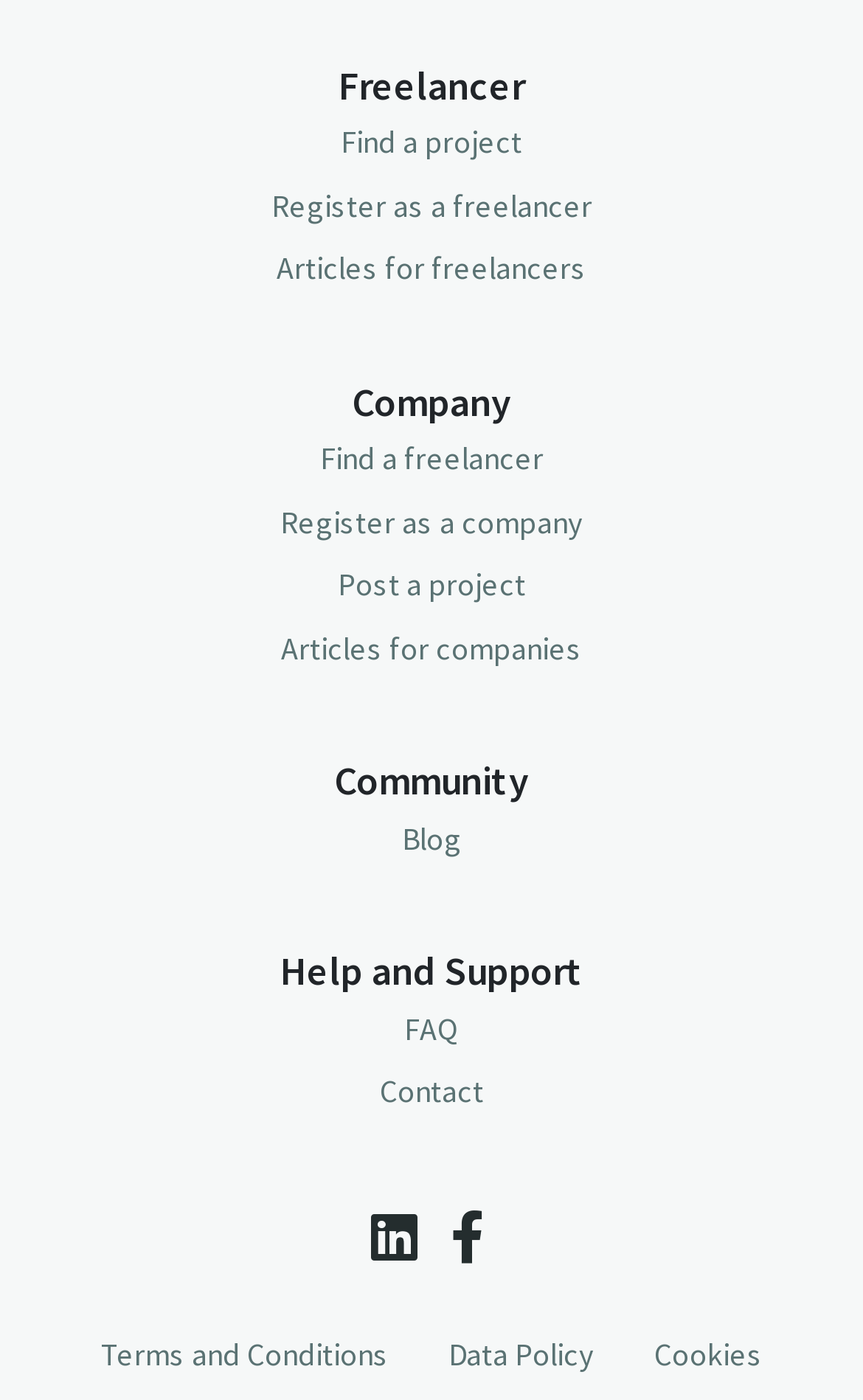How many links are available for companies?
Refer to the screenshot and respond with a concise word or phrase.

3